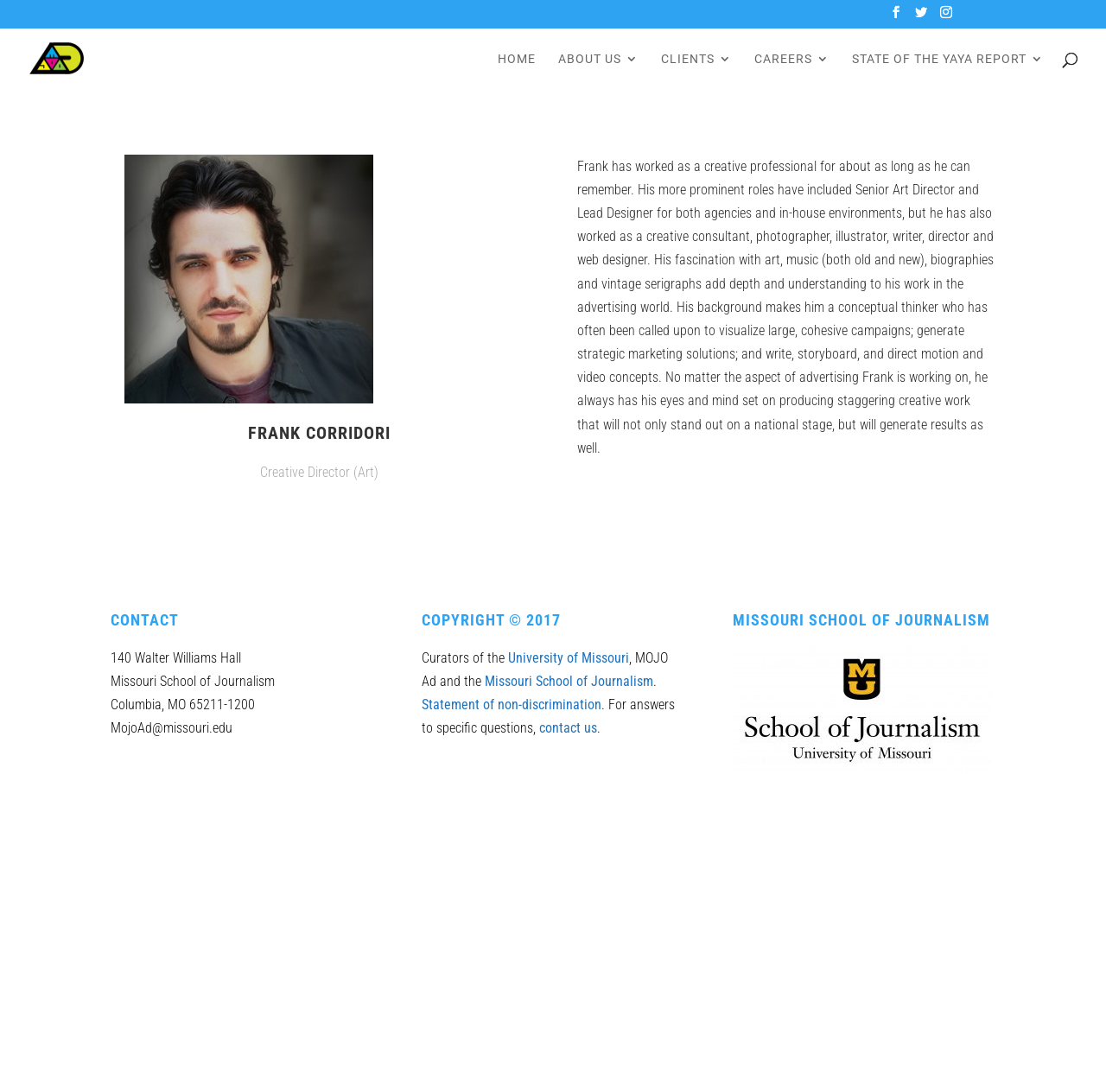Describe all the key features of the webpage in detail.

The webpage is about Frank Corridori, a creative director at MOJO Ad. At the top right corner, there are three social media links represented by icons. Below them, the MOJO Ad logo is displayed, which is an image with a link to the homepage. 

The main content of the webpage is divided into two sections. The top section is about Frank Corridori, featuring his profile picture on the left and a heading with his name on the right. Below the heading, there is a paragraph describing his professional background and experience in the advertising industry.

The bottom section is about contact information and copyright details. On the left, there is a heading "CONTACT" followed by the address, email, and other contact details of MOJO Ad. On the right, there is a copyright notice with links to the University of Missouri and the Missouri School of Journalism. Below the copyright notice, there is a statement of non-discrimination with a link to more information. 

At the very bottom of the page, there is an image of the University of Missouri School of Journalism.